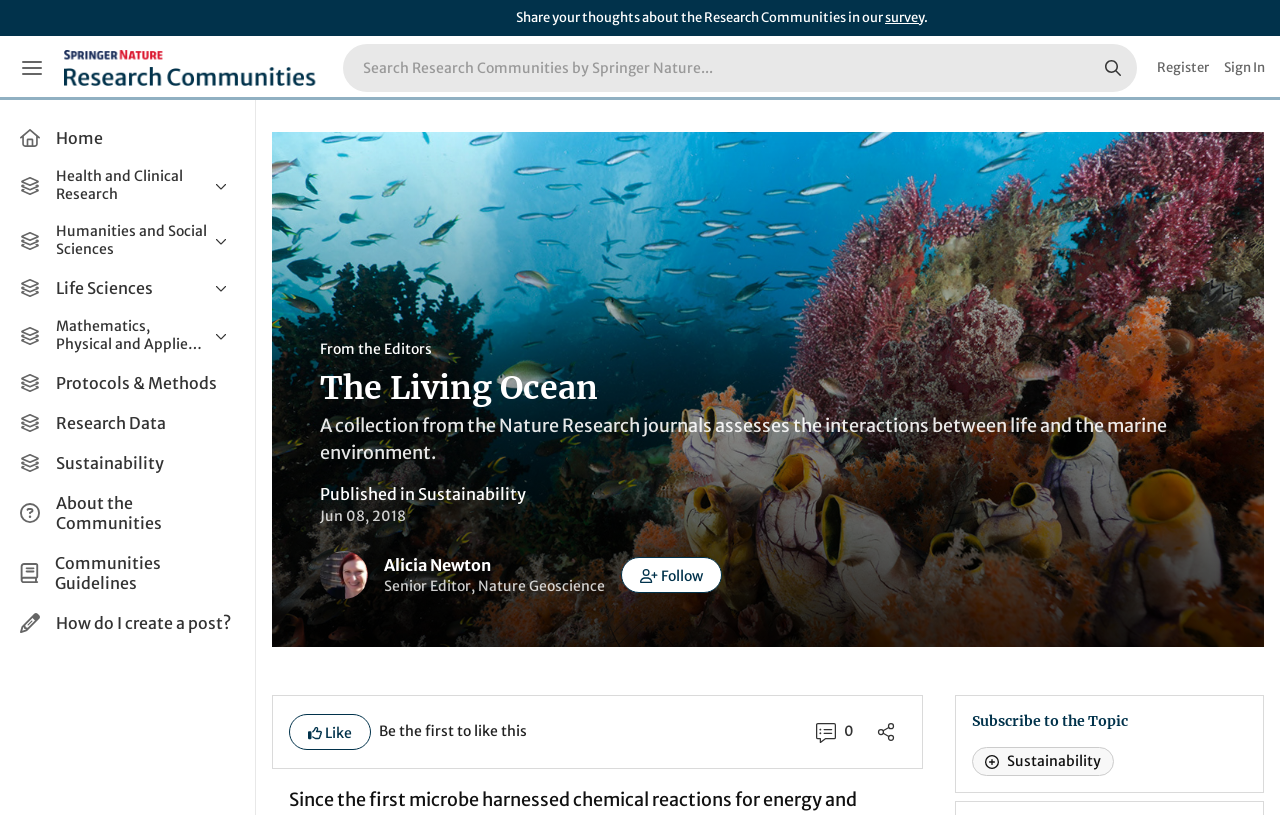Using the image as a reference, answer the following question in as much detail as possible:
What is the text next to the 'survey' link?

The text next to the 'survey' link can be determined by looking at the adjacent StaticText element, which contains the text 'Share your thoughts about the Research Communities in our'.